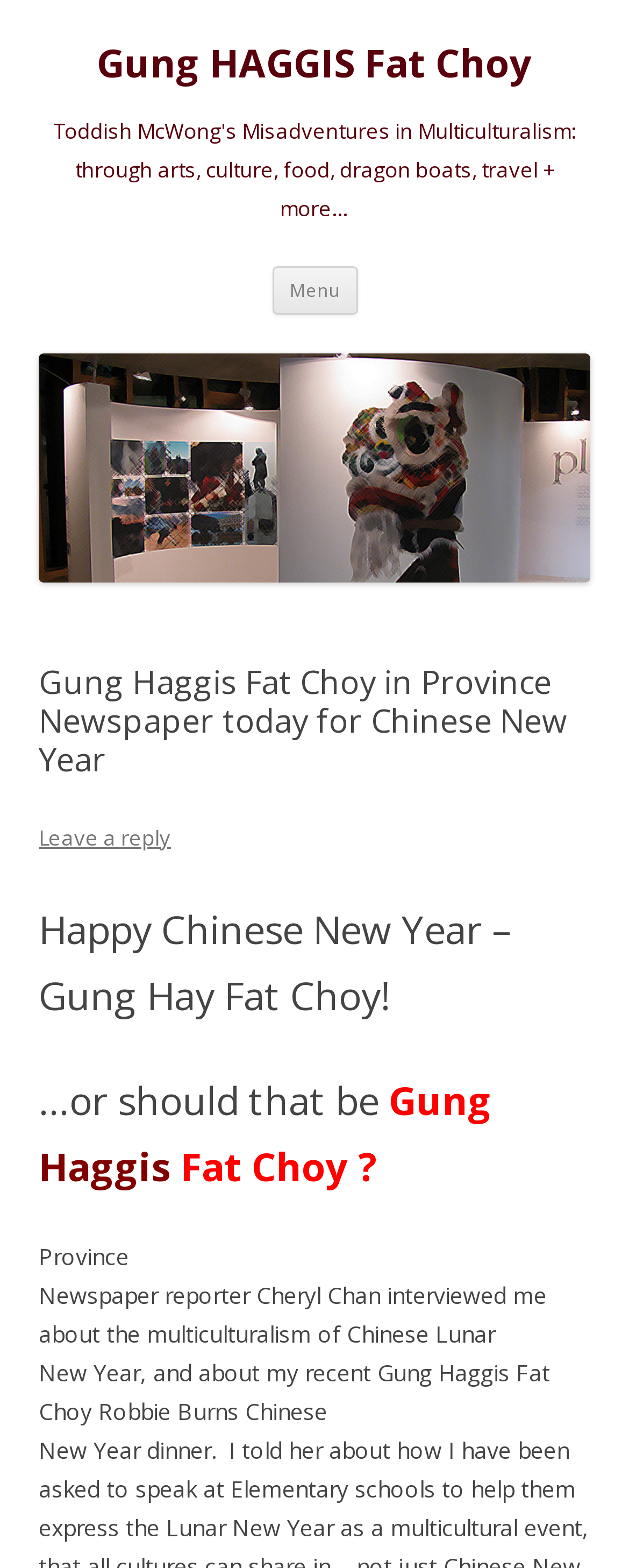Please locate and generate the primary heading on this webpage.

Gung HAGGIS Fat Choy